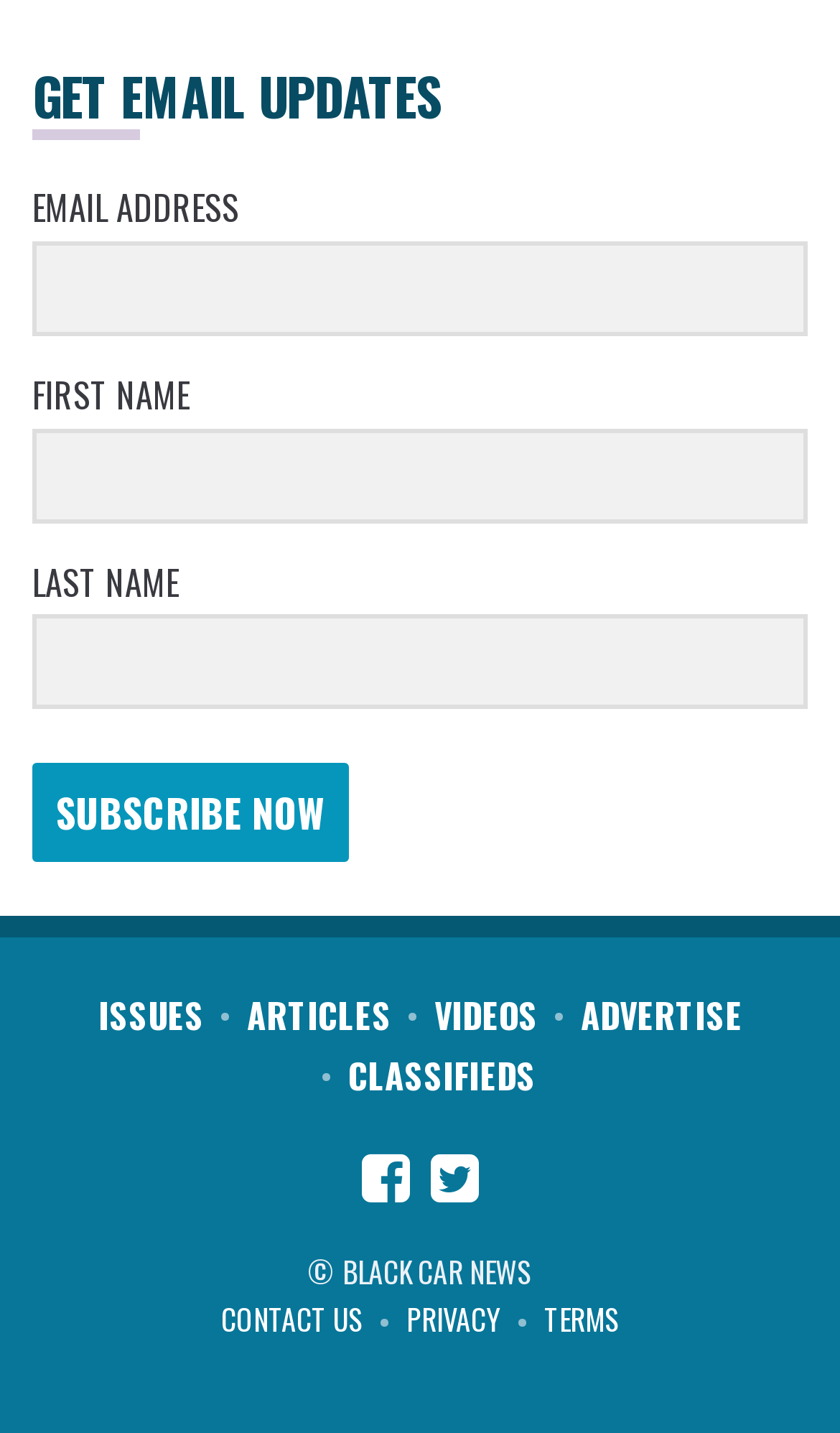Locate the bounding box of the UI element defined by this description: "parent_node: LAST NAME name="LNAME"". The coordinates should be given as four float numbers between 0 and 1, formatted as [left, top, right, bottom].

[0.038, 0.429, 0.962, 0.495]